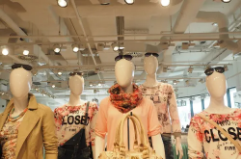What accessory is added to each mannequin?
Please provide a single word or phrase based on the screenshot.

Sunglasses